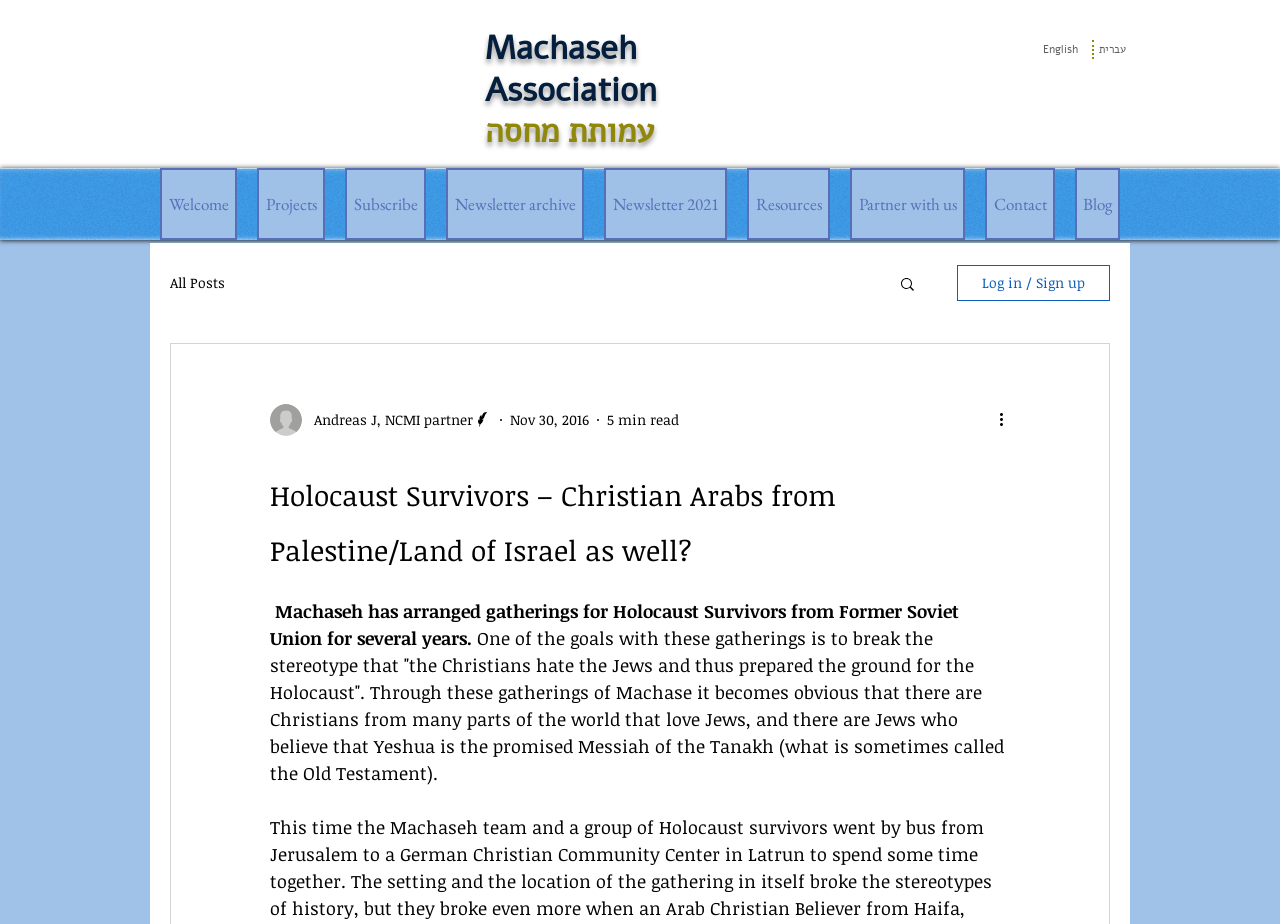How many navigation links are there in the 'Site' menu?
Using the image as a reference, deliver a detailed and thorough answer to the question.

The 'Site' menu can be found in the top navigation bar. It contains links to 'Welcome', 'Projects', 'Subscribe', 'Newsletter archive', 'Newsletter 2021', 'Resources', and 'Partner with us', as well as 'Contact' and 'Blog'. Therefore, there are 7 navigation links in the 'Site' menu.